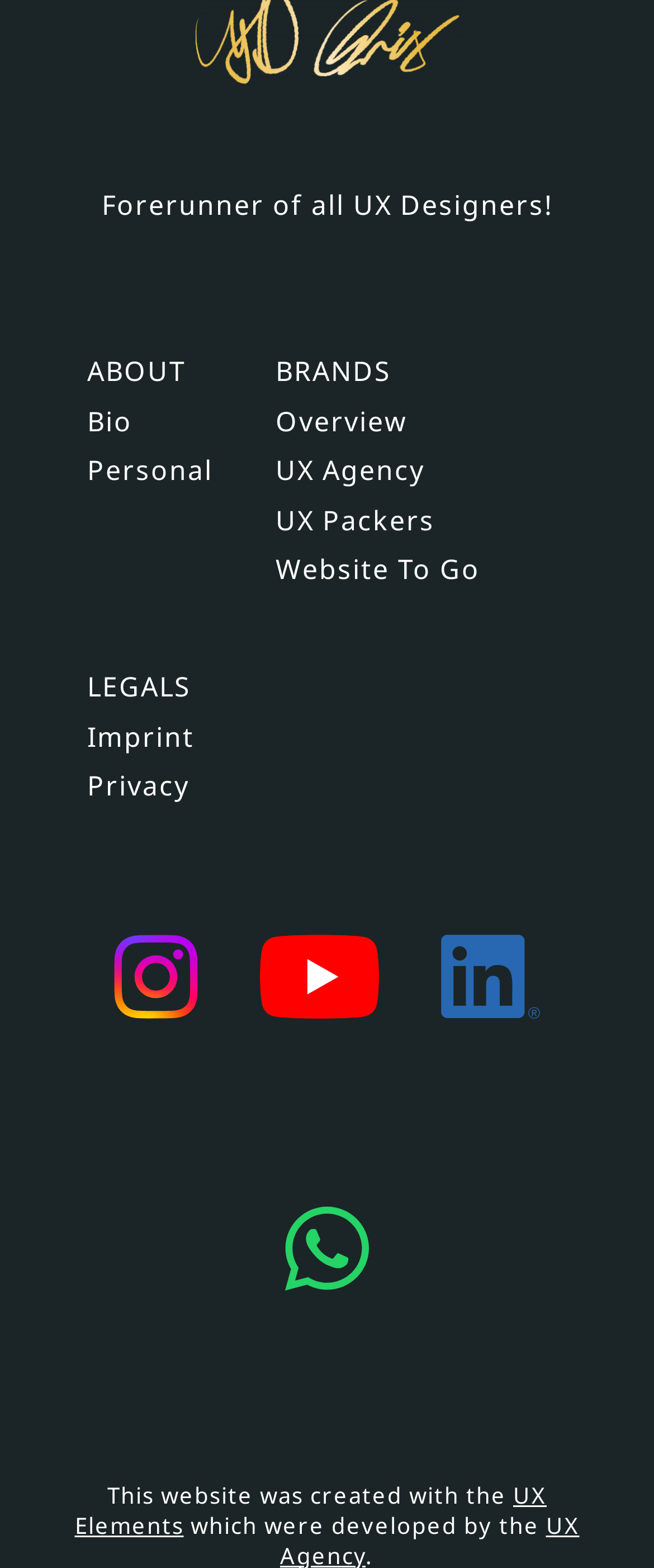Please determine the bounding box coordinates of the element's region to click in order to carry out the following instruction: "Open Instagram". The coordinates should be four float numbers between 0 and 1, i.e., [left, top, right, bottom].

[0.174, 0.596, 0.302, 0.65]